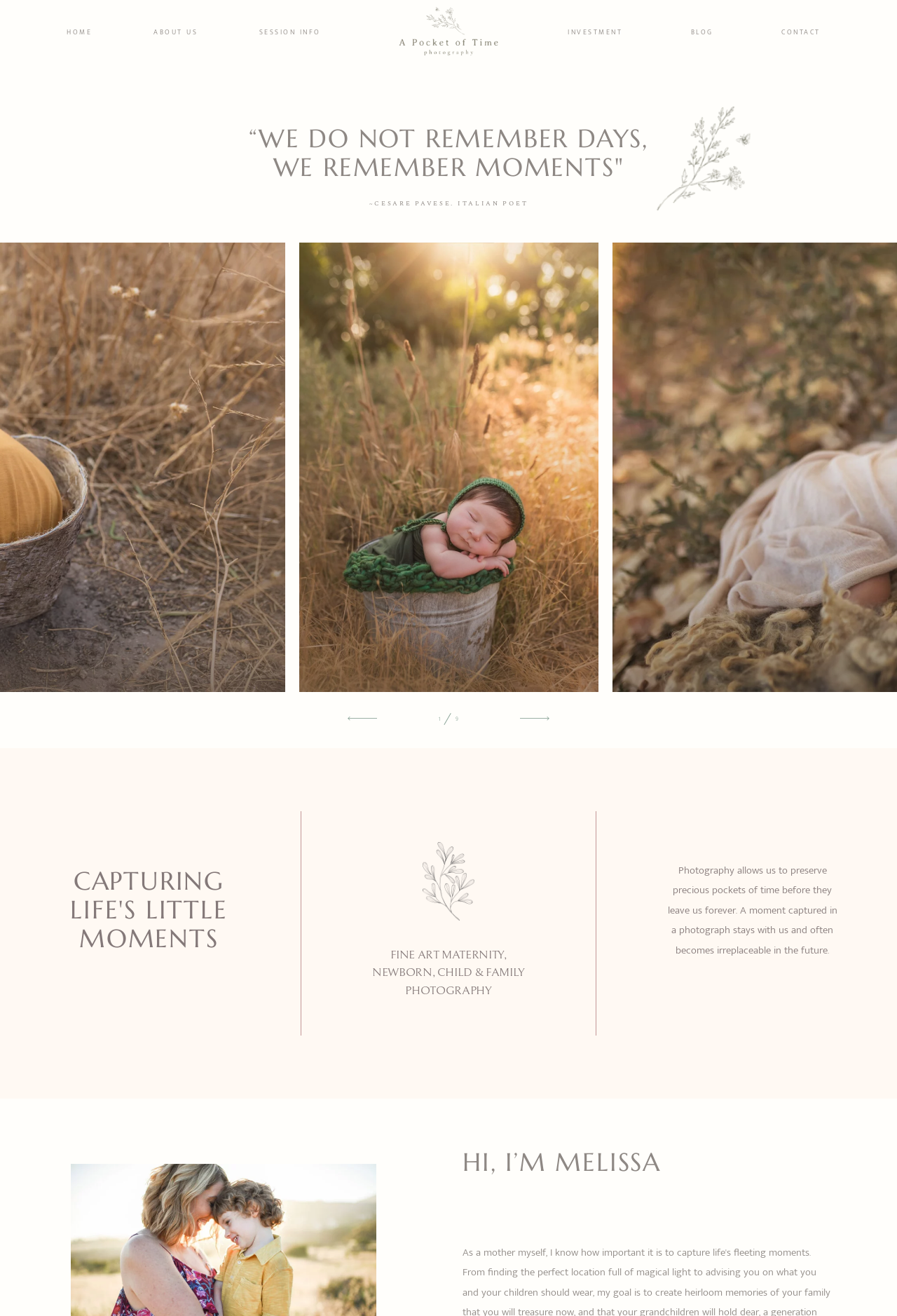Construct a comprehensive caption that outlines the webpage's structure and content.

This webpage is for A Pocket of Time Photography, an award-winning fine art portrait studio based in Los Angeles. The top section of the page features a navigation menu with links to "INVESTMENT", "BLOG", "CONTACT", "HOME", "ABOUT US", and "SESSION INFO". 

Below the navigation menu, there is a quote from Italian poet Cesare Pavese, "WE DO NOT REMEMBER DAYS, WE REMEMBER MOMENTS", which is divided into two lines. Next to the quote, there is an image of a baby boy sleeping in a bucket at sunset, taking up a significant portion of the page. 

To the right of the image, there is a paragraph of text that explains the importance of photography in preserving precious moments in time. Above this text, there is a heading "CAPTURING LIFE'S LITTLE MOMENTS" in three separate lines. 

Further down the page, there is another heading "FINE ART MATERNITY, NEWBORN, CHILD & FAMILY PHOTOGRAPHY" followed by a heading "HI, I’M MELISSA". 

The page also features multiple links to "HOME", "ABOUT US", "INFORMATION", "INVESTMENT", "BLOG", and "CONTACT" scattered throughout the page, possibly forming a secondary navigation menu or a footer section.